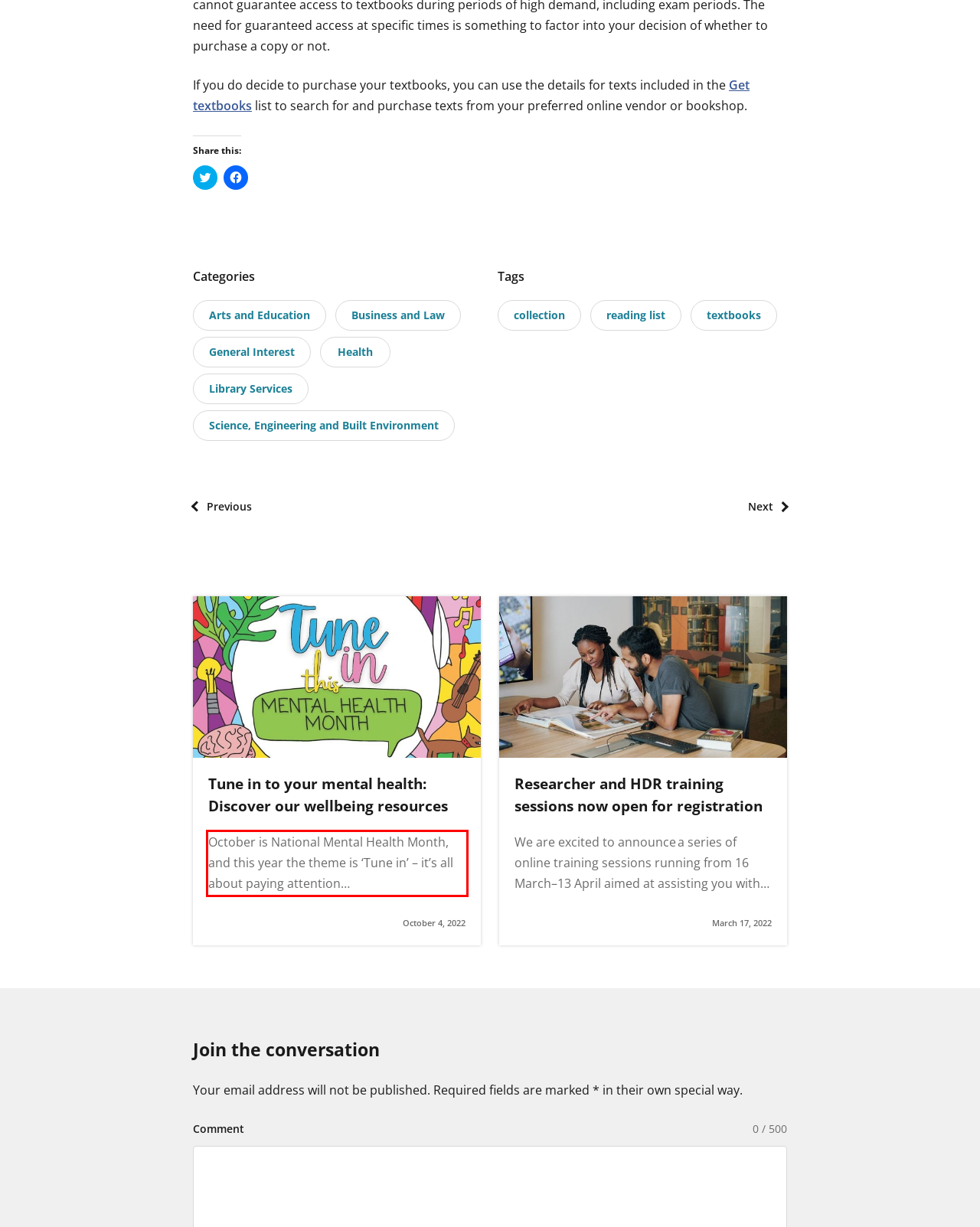Please look at the webpage screenshot and extract the text enclosed by the red bounding box.

October is National Mental Health Month, and this year the theme is ‘Tune in’ – it’s all about paying attention…